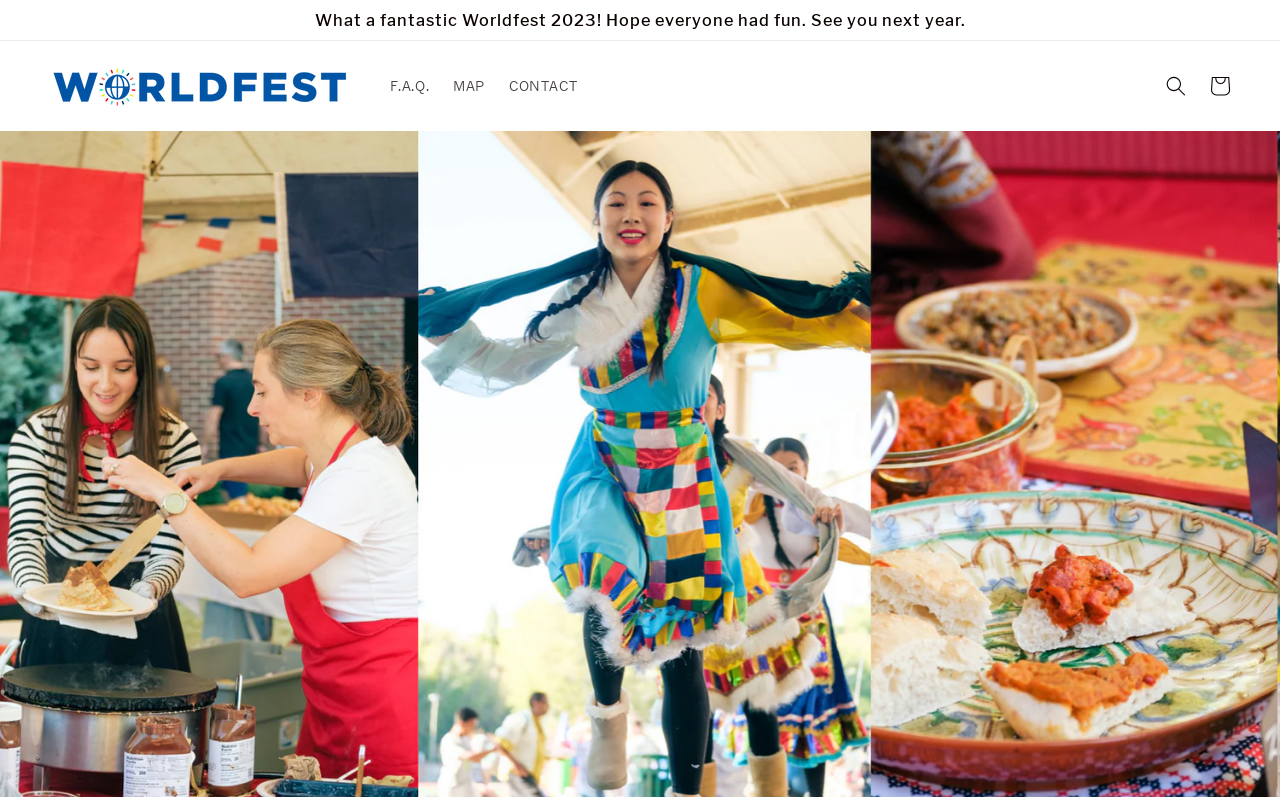Determine the bounding box for the UI element that matches this description: "CONTACT".

[0.388, 0.082, 0.46, 0.135]